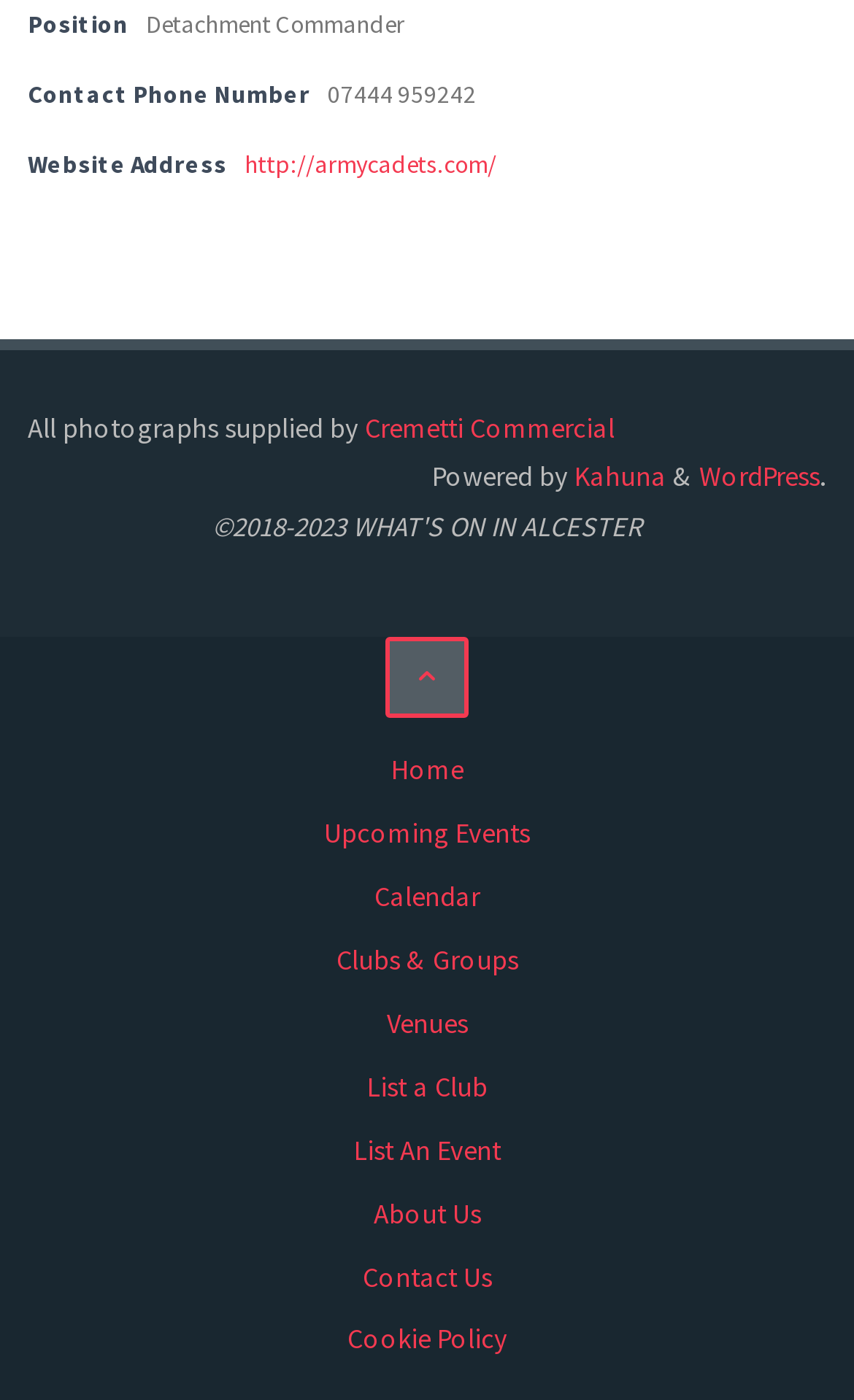What is the website address of the Army Cadets?
Analyze the screenshot and provide a detailed answer to the question.

I found the website address by looking at the link element with the description 'Website Address' and its corresponding URL 'http://armycadets.com/'.